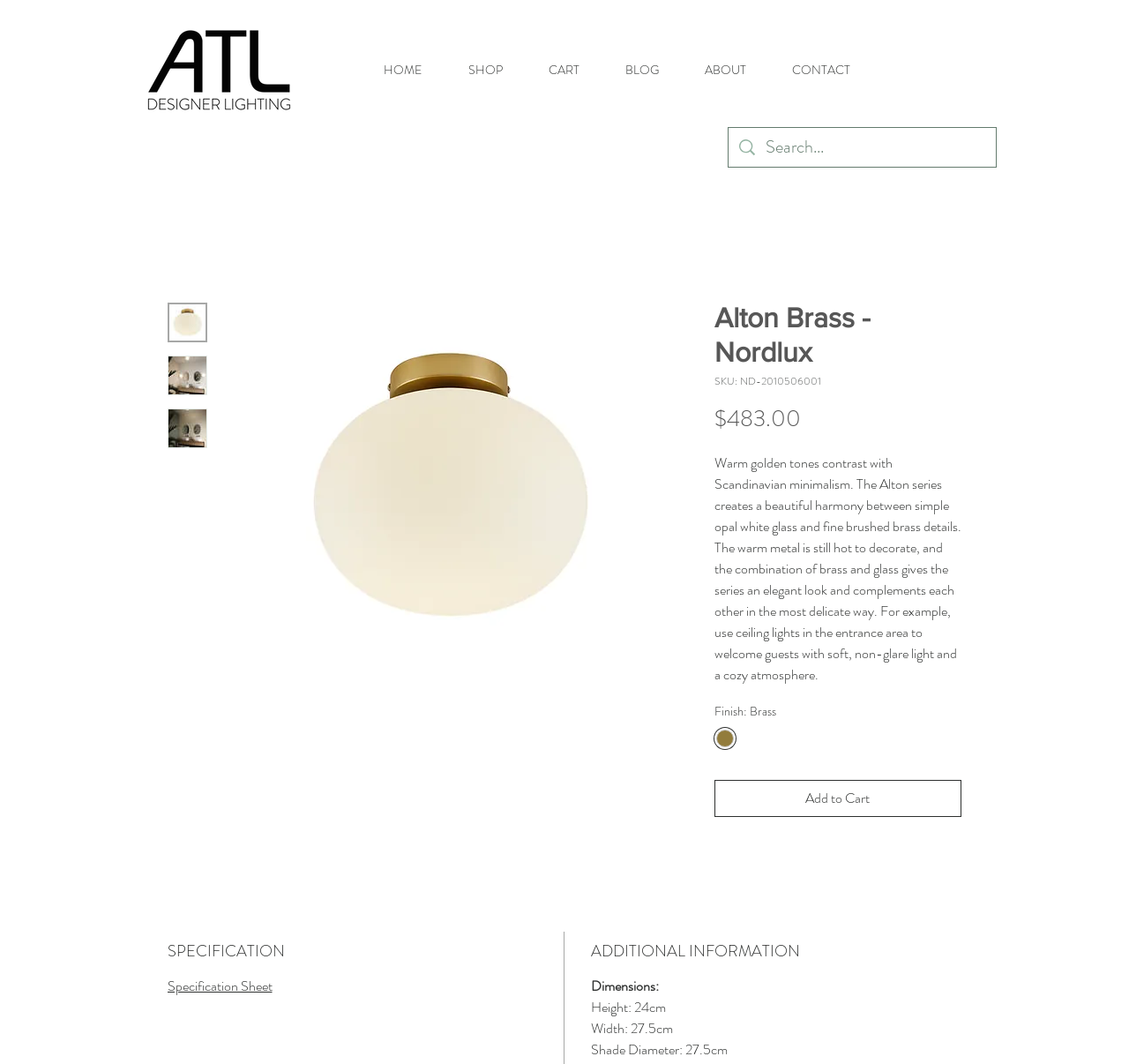Please provide a brief answer to the following inquiry using a single word or phrase:
What is the price of Alton Brass - Nordlux?

$483.00